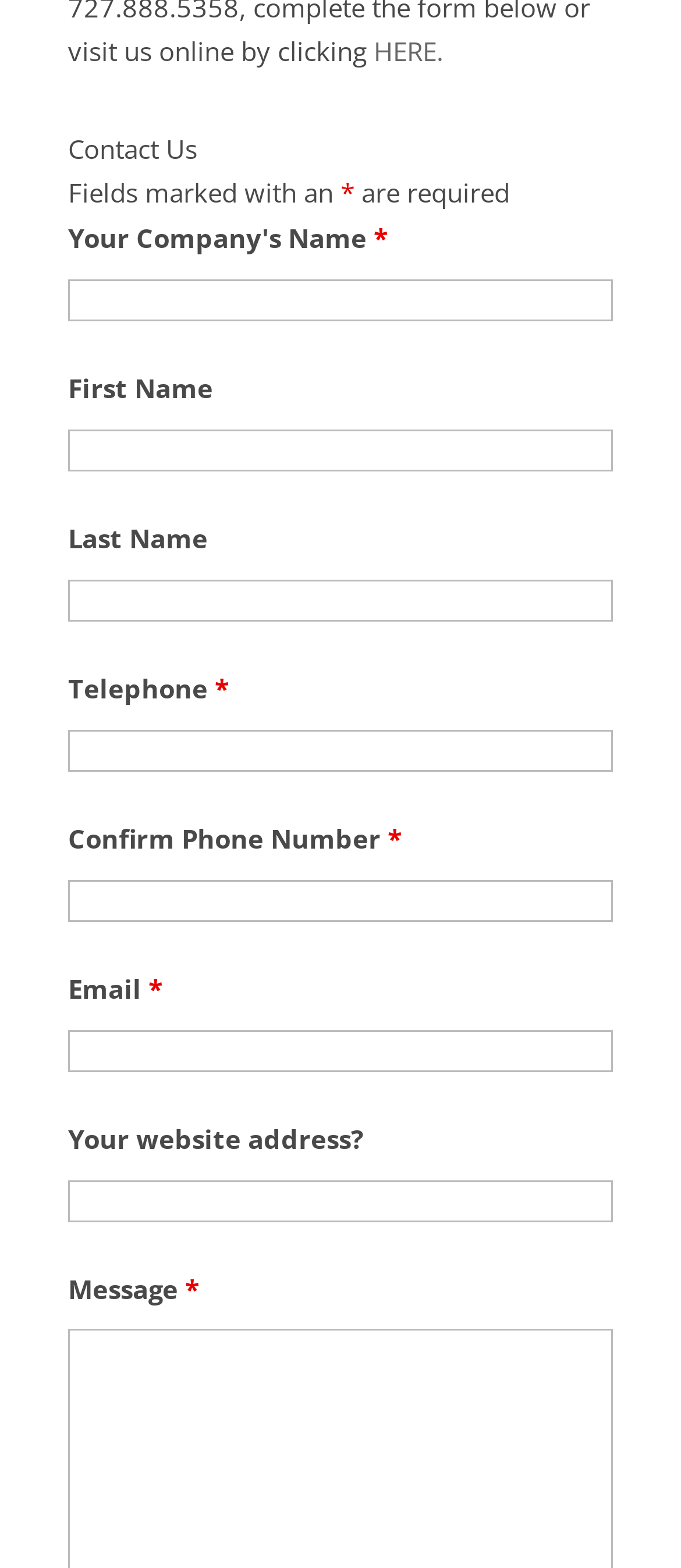Please specify the bounding box coordinates of the area that should be clicked to accomplish the following instruction: "Enter telephone number". The coordinates should consist of four float numbers between 0 and 1, i.e., [left, top, right, bottom].

[0.1, 0.465, 0.9, 0.492]